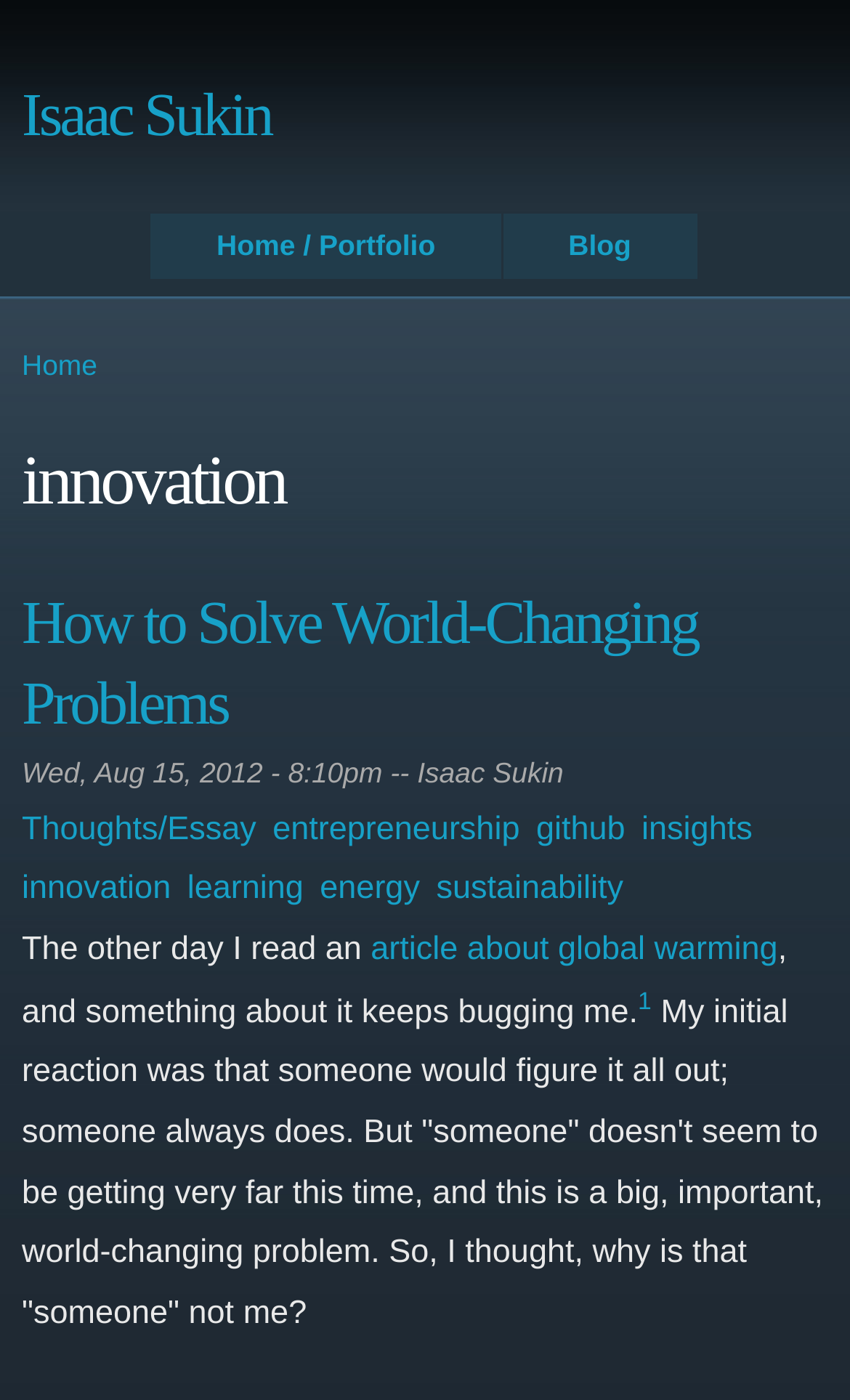Please identify the bounding box coordinates of the region to click in order to complete the task: "read blog posts". The coordinates must be four float numbers between 0 and 1, specified as [left, top, right, bottom].

[0.592, 0.153, 0.82, 0.199]